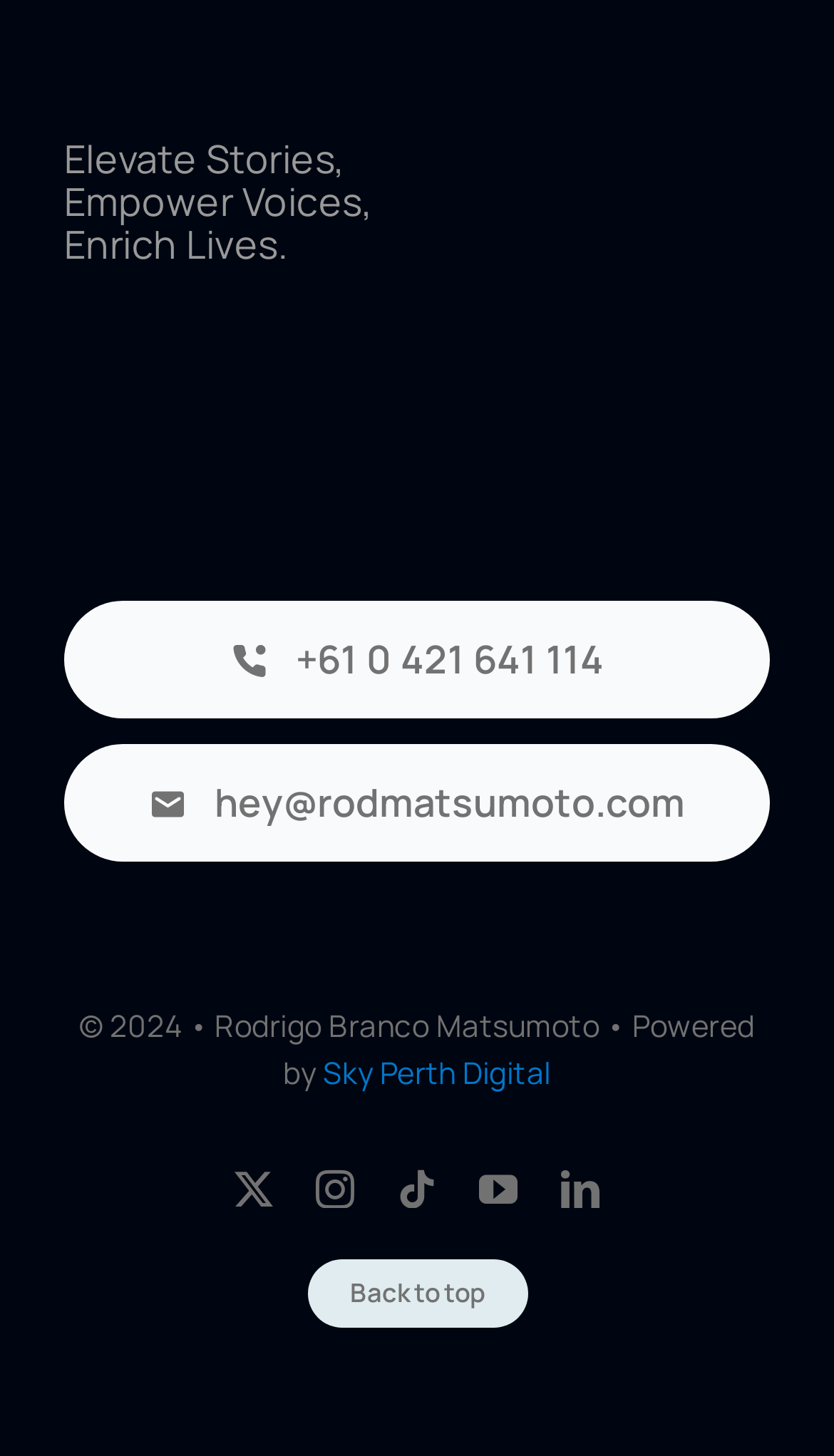Give a one-word or short phrase answer to the question: 
What is the name of the person associated with the website?

Rodrigo Branco Matsumoto